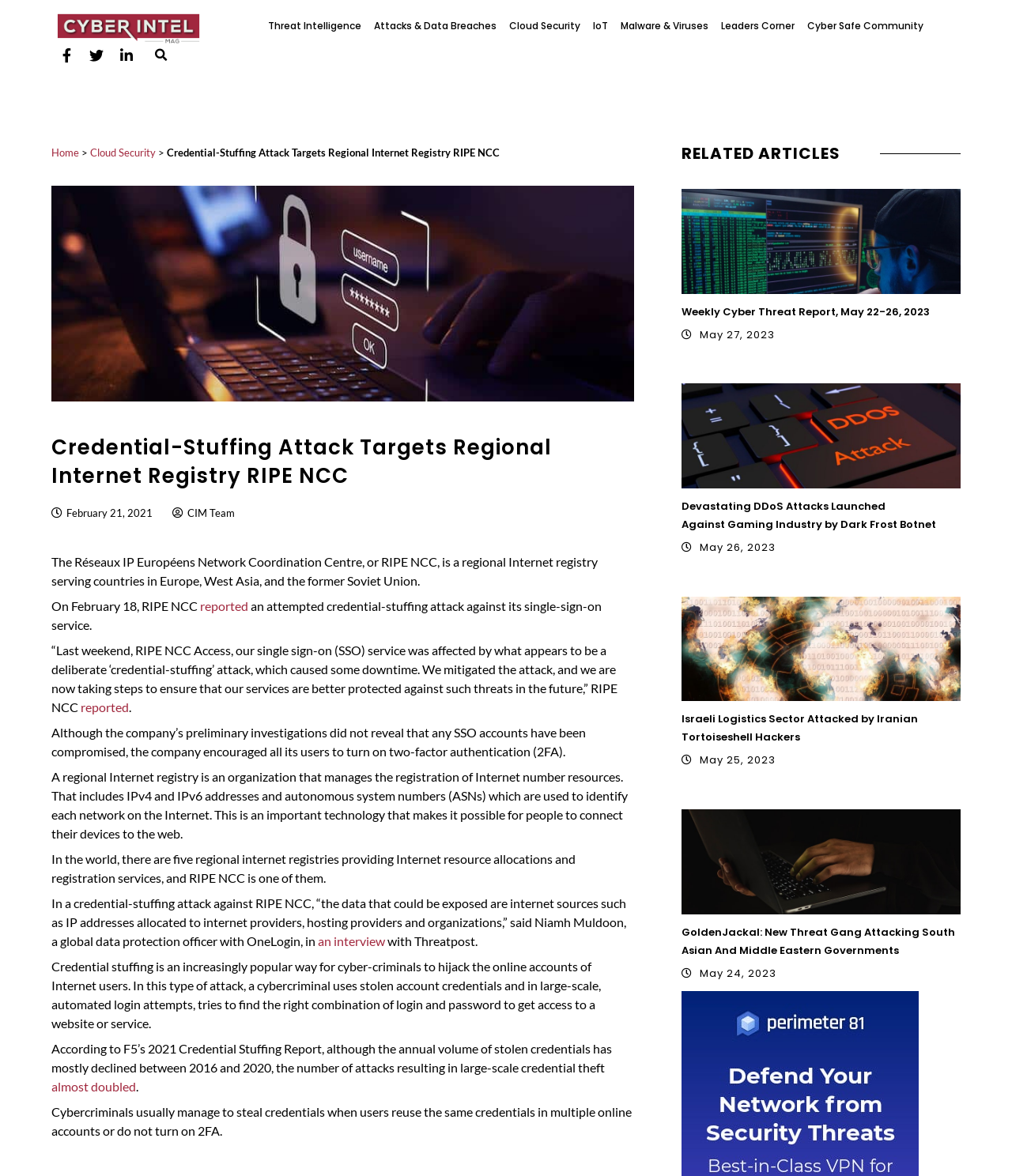Please find the bounding box coordinates in the format (top-left x, top-left y, bottom-right x, bottom-right y) for the given element description. Ensure the coordinates are floating point numbers between 0 and 1. Description: Attacks & Data Breaches

[0.37, 0.009, 0.491, 0.036]